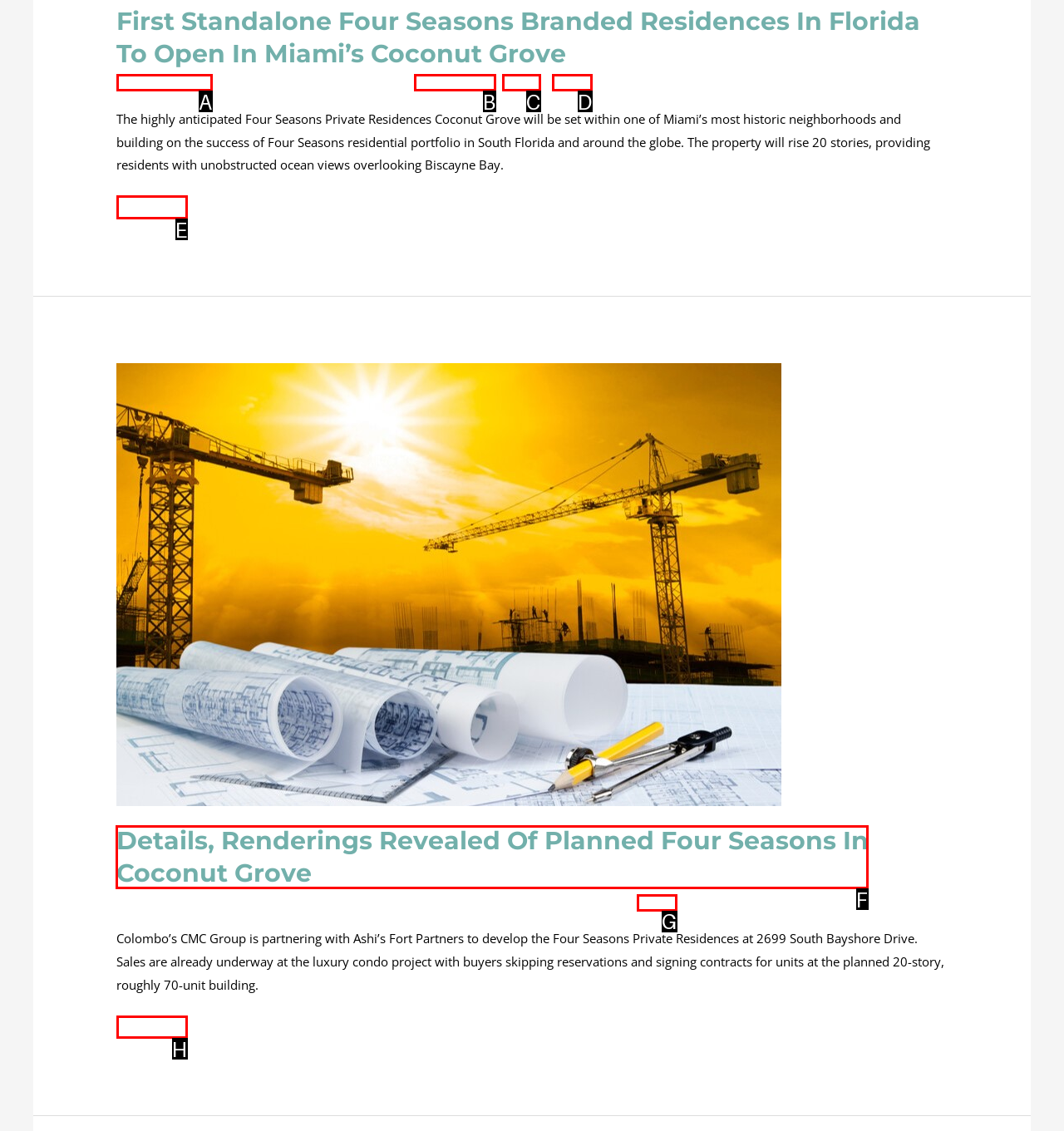Tell me which UI element to click to fulfill the given task: View article about Details, Renderings Revealed Of Planned Four Seasons In Coconut Grove. Respond with the letter of the correct option directly.

F